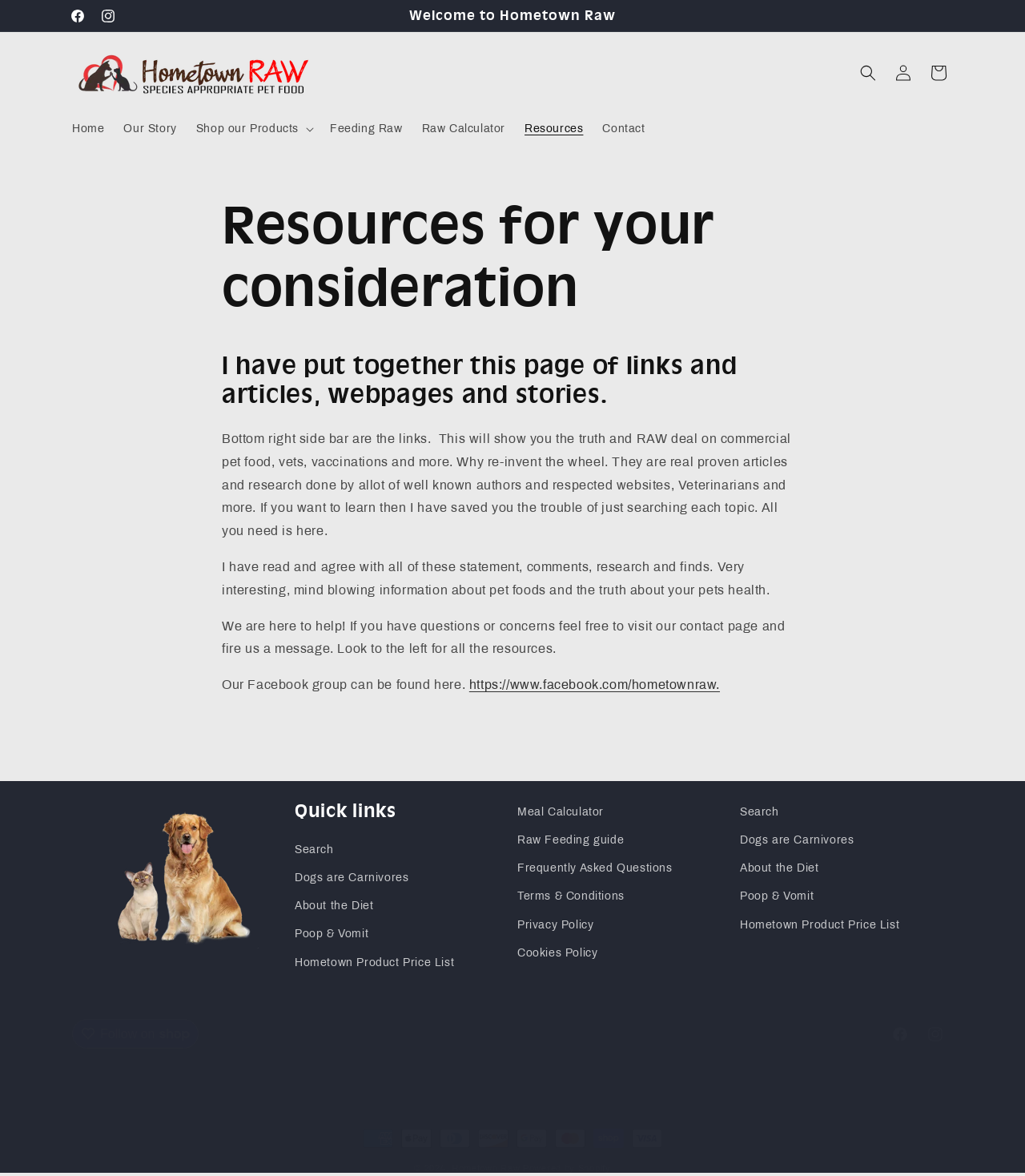Answer the following in one word or a short phrase: 
How many payment methods are accepted?

8